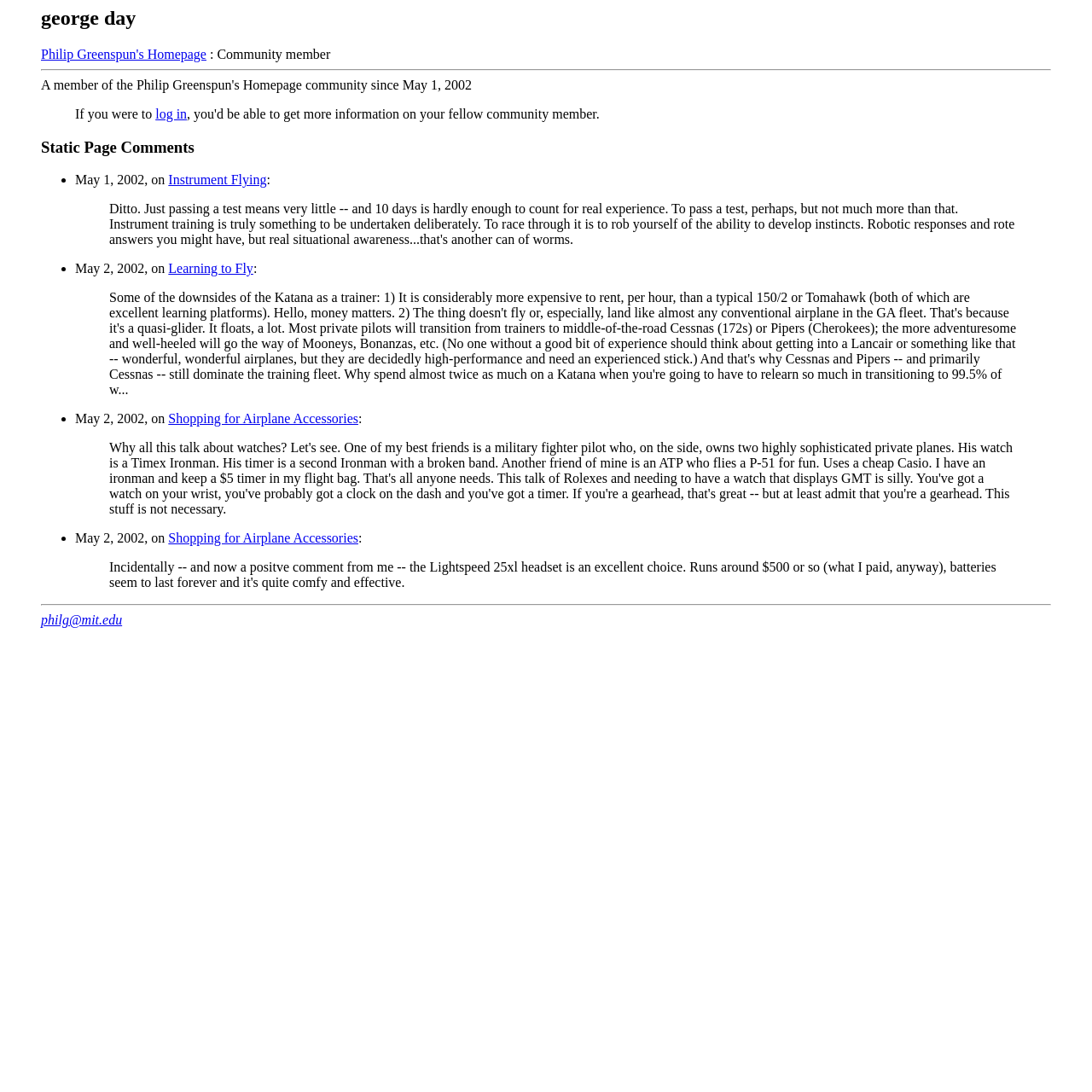Provide a brief response to the question below using one word or phrase:
What is the topic of the first comment?

Instrument Flying